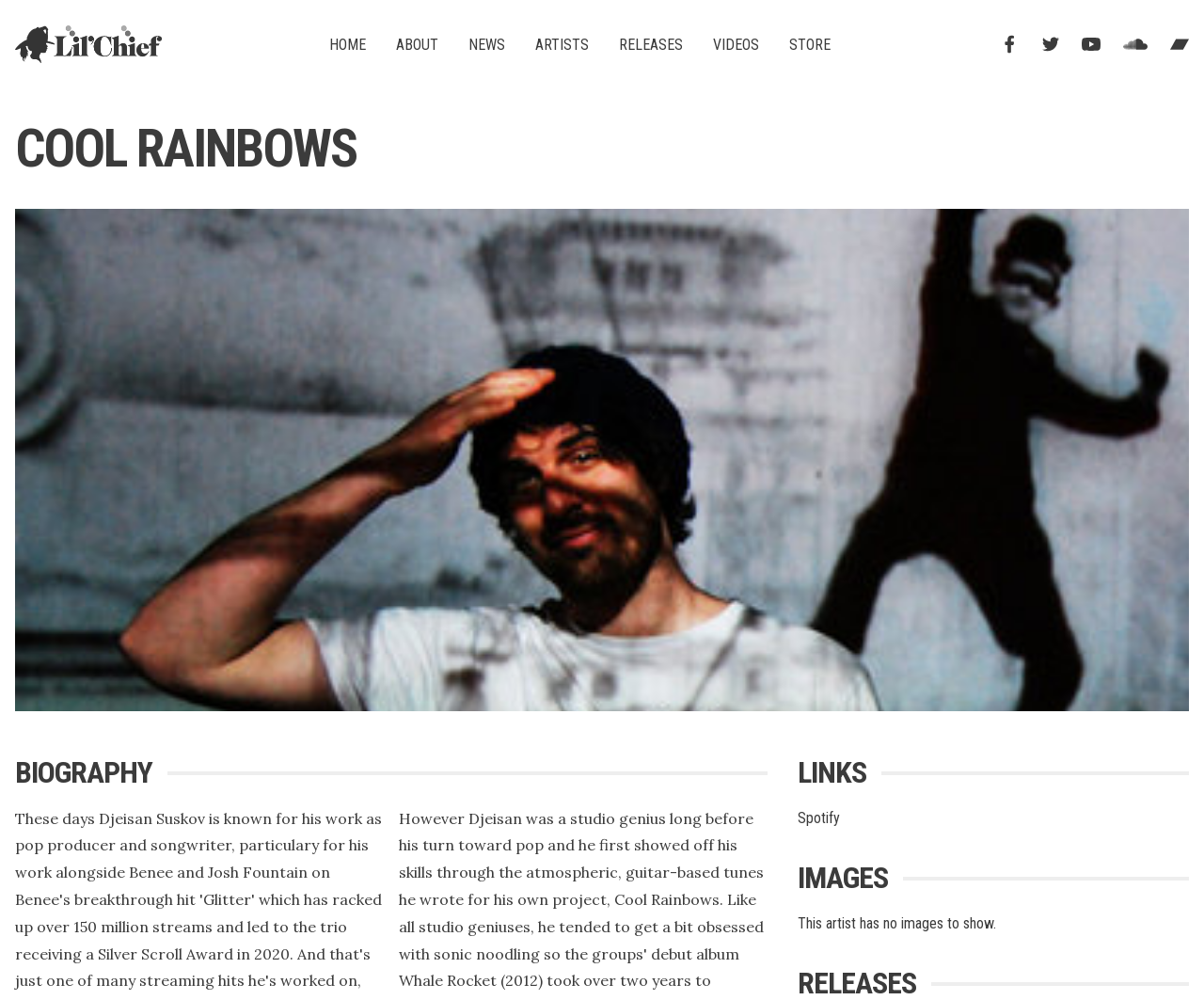Answer the question below with a single word or a brief phrase: 
What is the last menu item?

STORE